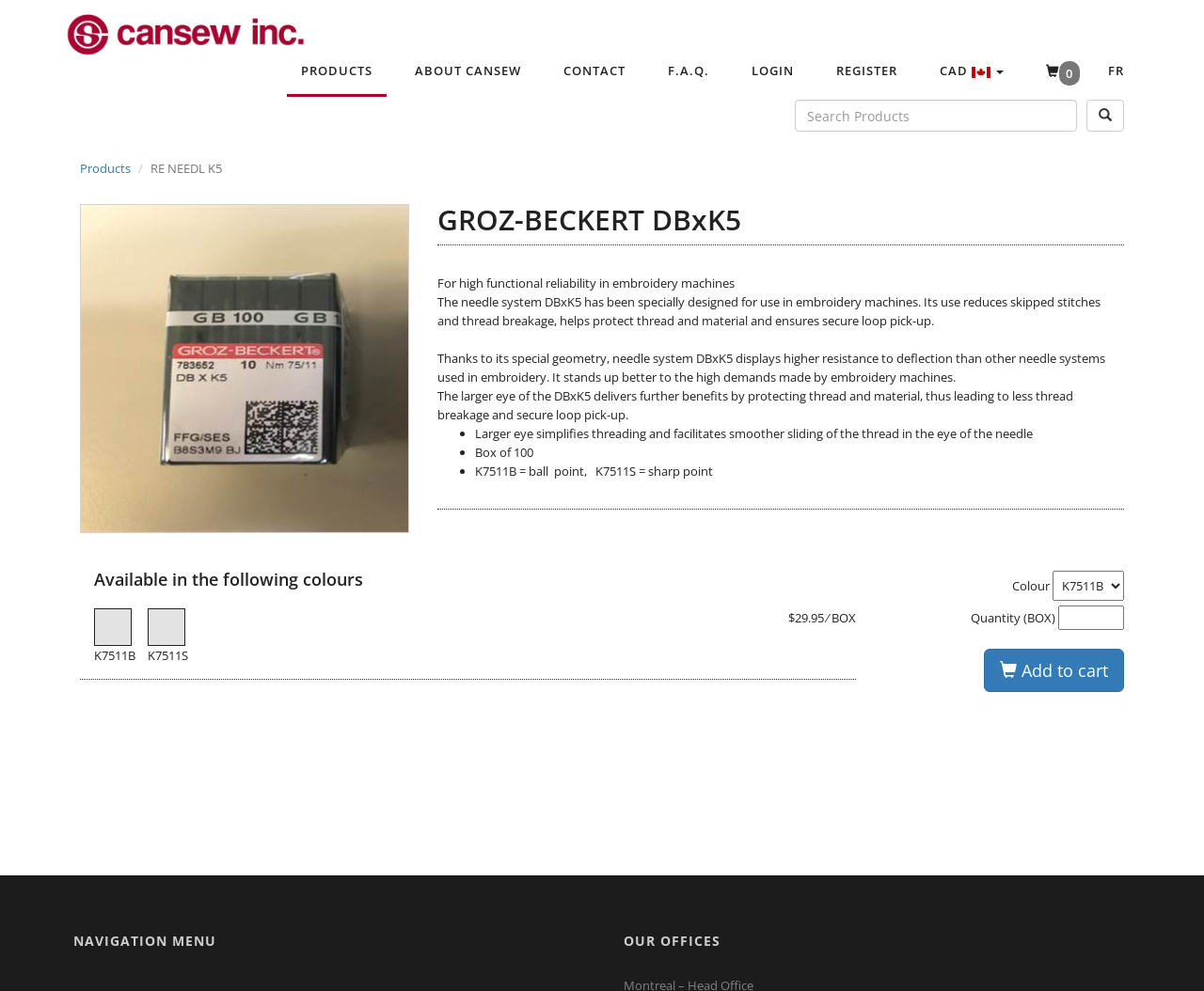Determine the bounding box for the HTML element described here: "parent_node: Quantity (BOX) name="qty"". The coordinates should be given as [left, top, right, bottom] with each number being a float between 0 and 1.

[0.879, 0.611, 0.934, 0.636]